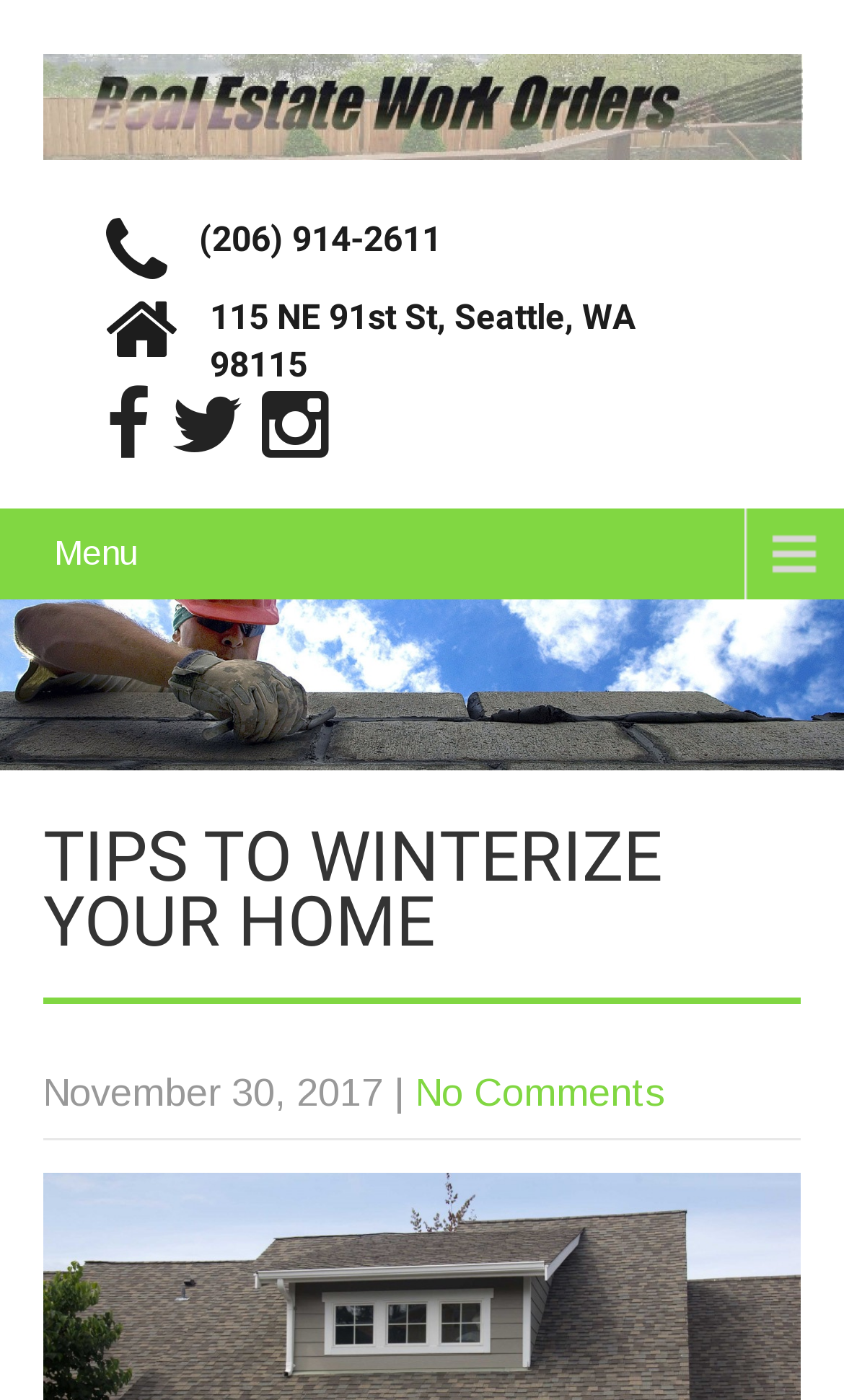Give a concise answer using only one word or phrase for this question:
What is the date on the webpage?

November 30, 2017